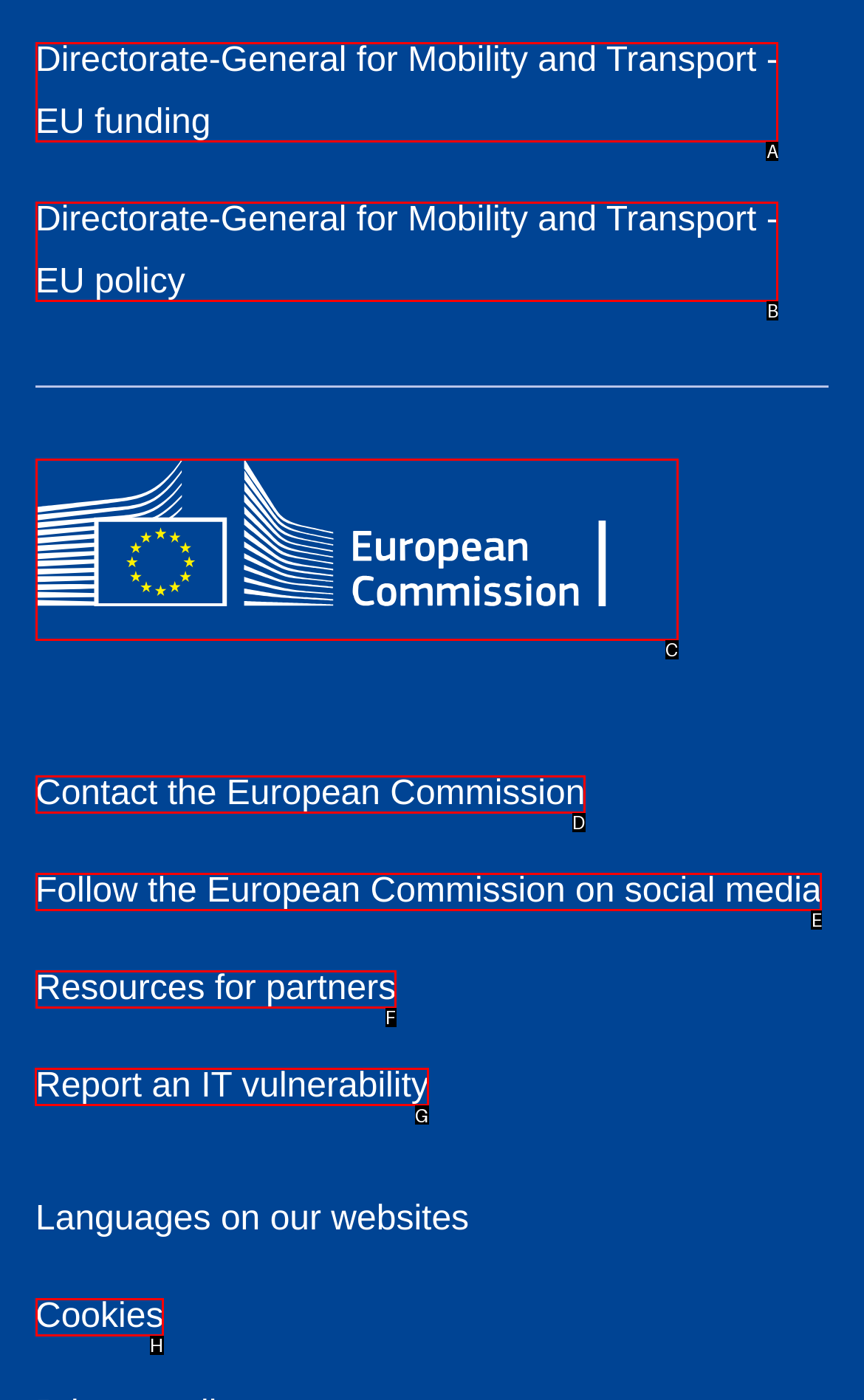Choose the letter of the UI element necessary for this task: Report an IT vulnerability
Answer with the correct letter.

G